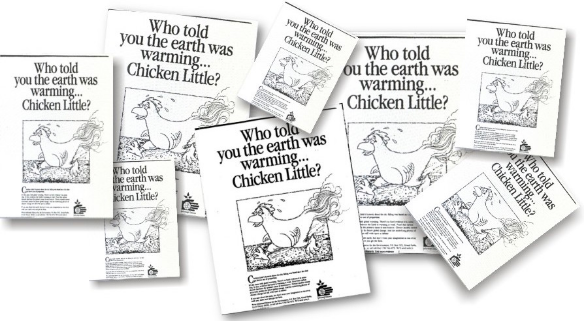Answer the question in a single word or phrase:
What is the character illustrated in the advertisement?

A chicken-like character